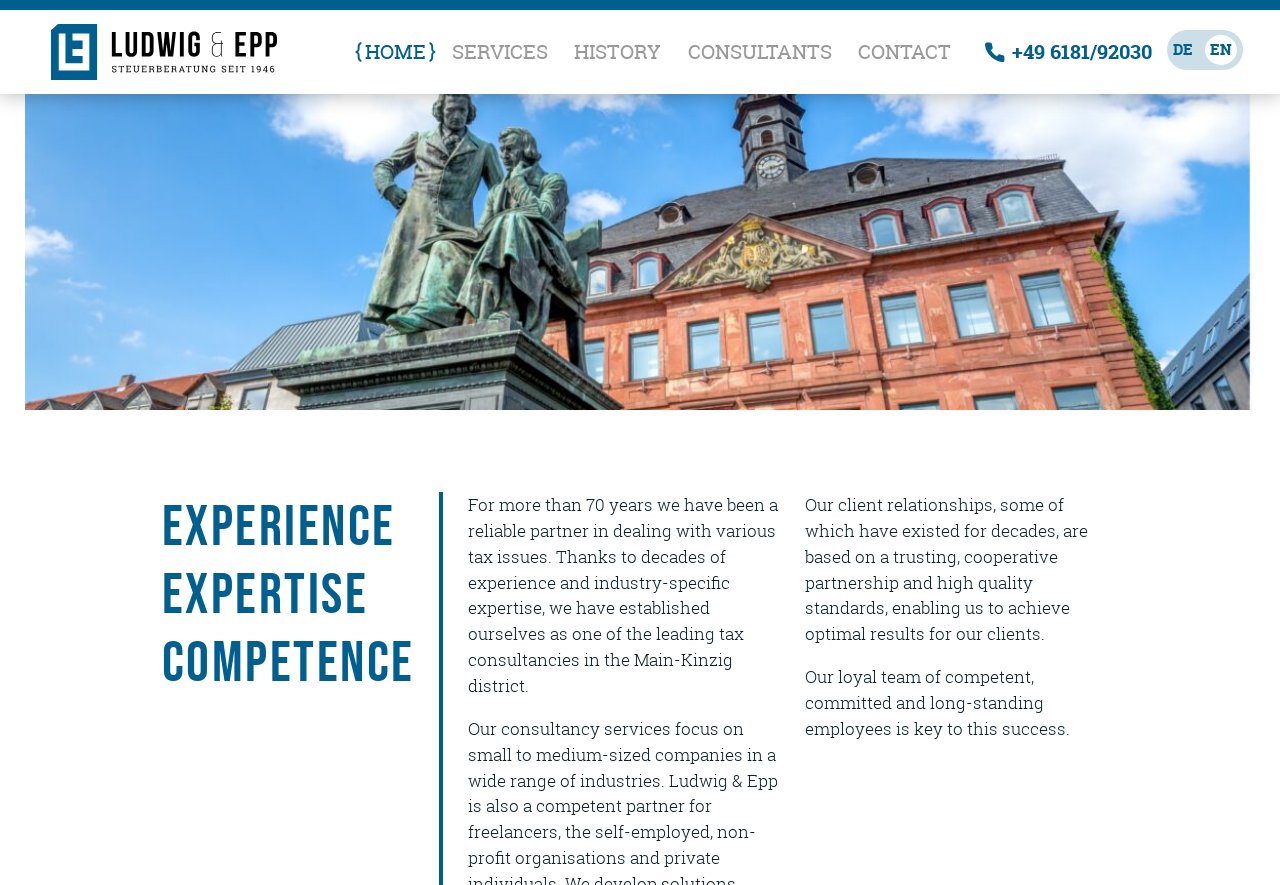Elaborate on the information and visuals displayed on the webpage.

The webpage is about Ludwig & Epp, a tax consultancy firm in Hanau. At the top left, there is a logo with the company name "Ludwig & Epp – Steuerberatung in Hanau" which is also a link. Below the logo, there is a horizontal menu bar with five menu items: "HOME", "SERVICES", "HISTORY", "CONSULTANTS", and "CONTACT". 

To the right of the menu bar, there is a small image, followed by a phone number "+49 6181/92030" and two language options "DE" and "EN". 

A large background image of the company's office occupies most of the page, spanning from the top to the middle. 

In the middle of the page, there is a heading "Experience Expertise Competence". Below the heading, there are three paragraphs of text. The first paragraph describes the company's experience and expertise in dealing with tax issues. The second paragraph explains the company's approach to client relationships, focusing on trust, cooperation, and high-quality standards. The third paragraph highlights the importance of the company's loyal and competent employees in achieving success.